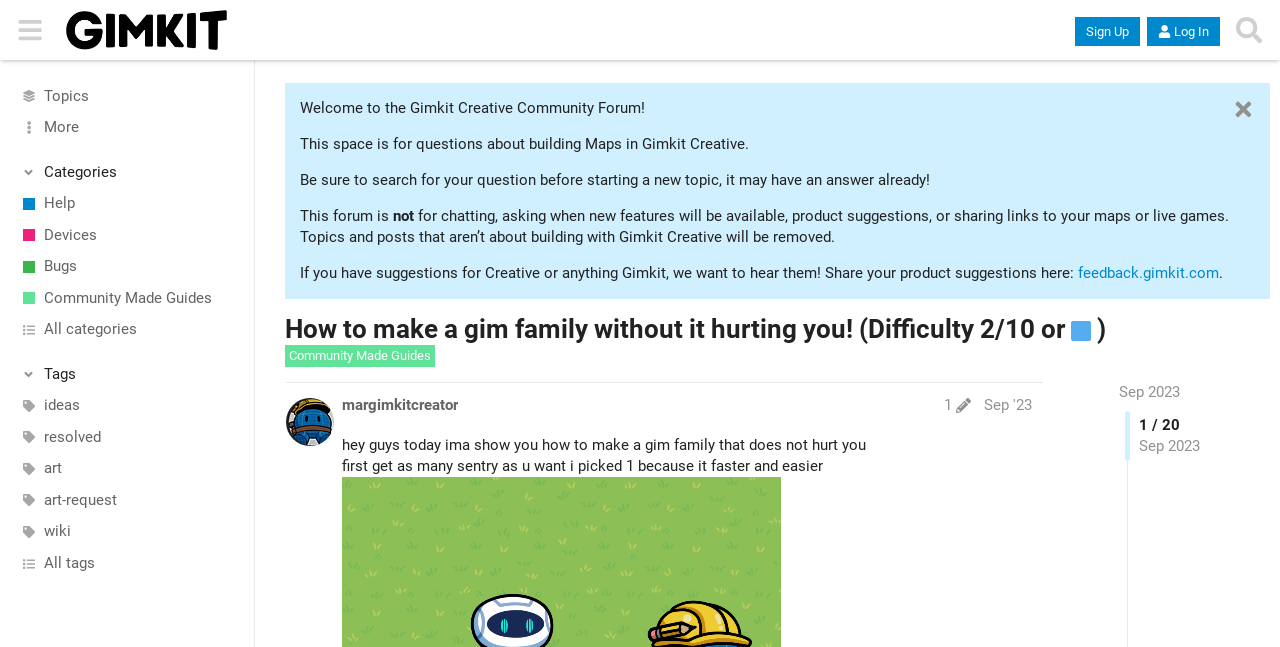Please identify the bounding box coordinates of the region to click in order to complete the task: "Search for something". The coordinates must be four float numbers between 0 and 1, specified as [left, top, right, bottom].

[0.959, 0.013, 0.992, 0.079]